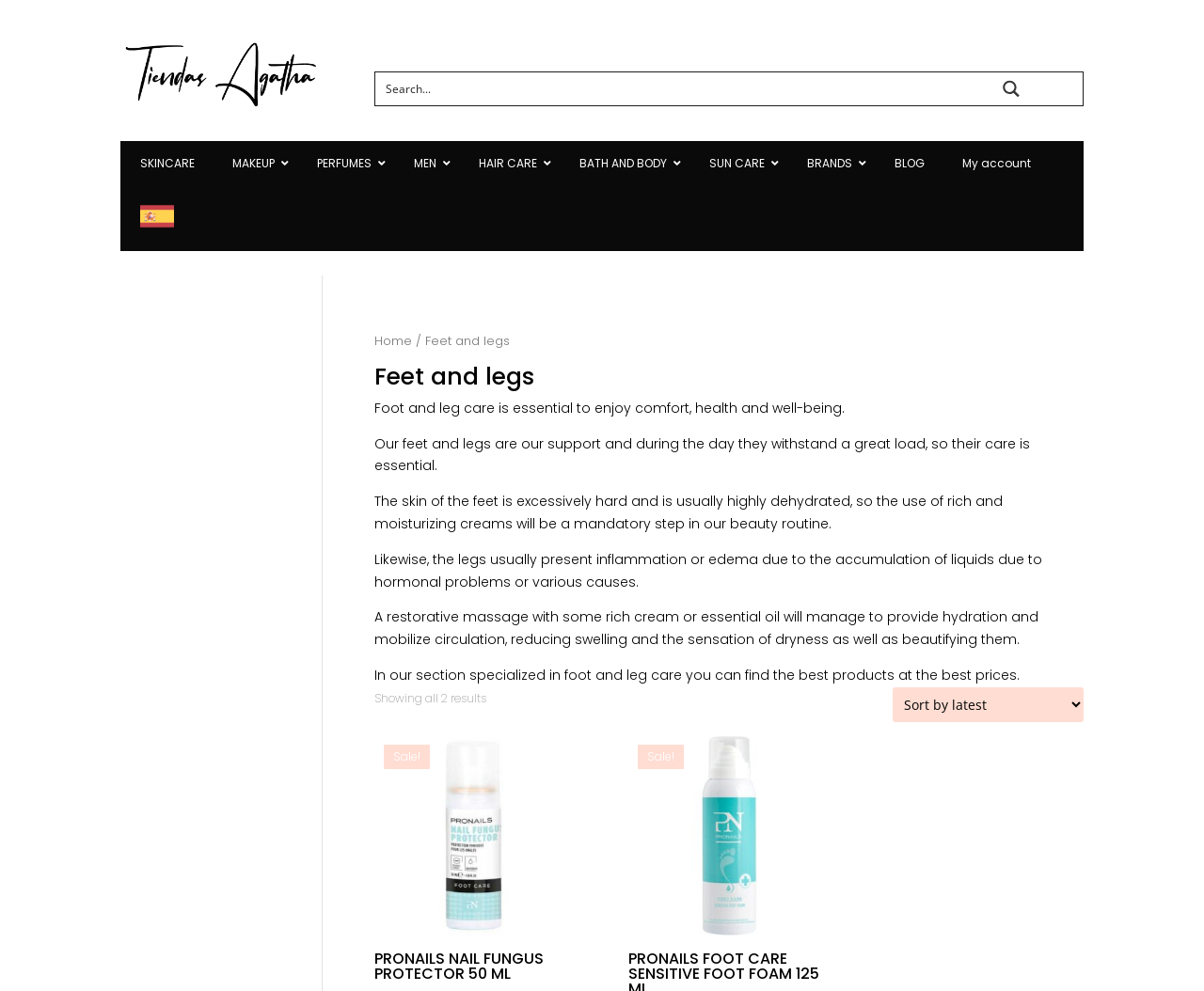Please provide a comprehensive response to the question below by analyzing the image: 
How many results are shown?

I counted the number of products displayed on the webpage, which is 2, as indicated by the text 'Showing all 2 results'.